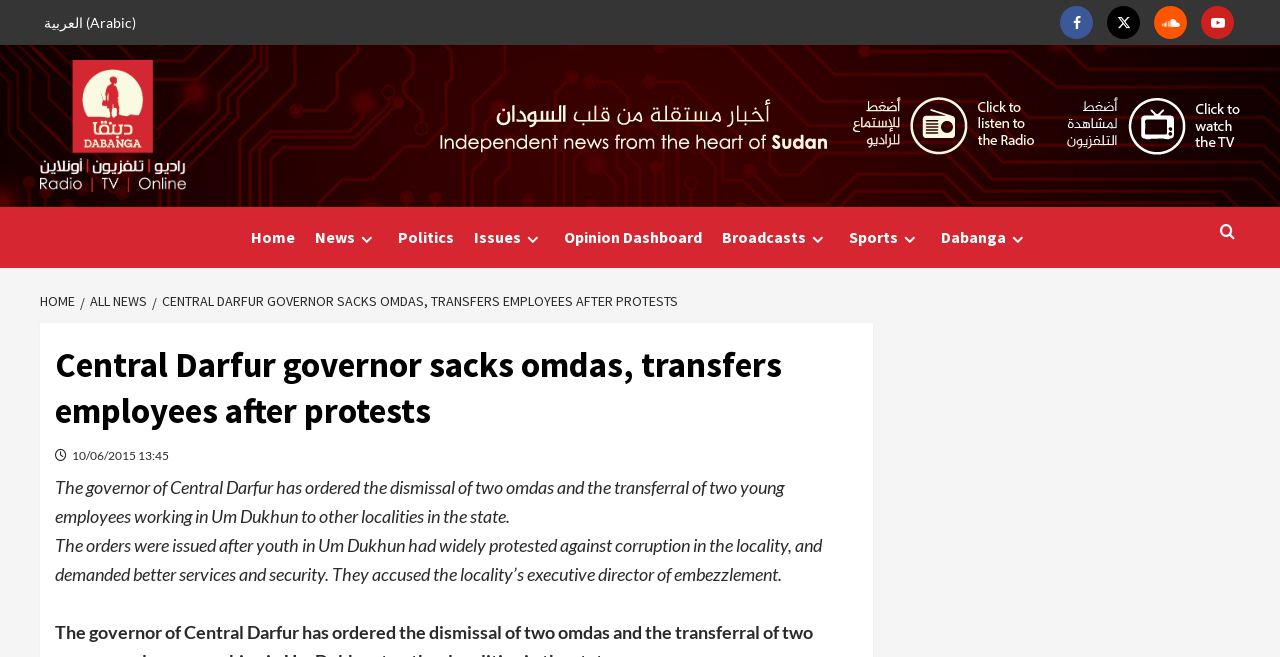What is the date of the article?
Observe the image and answer the question with a one-word or short phrase response.

10/06/2015